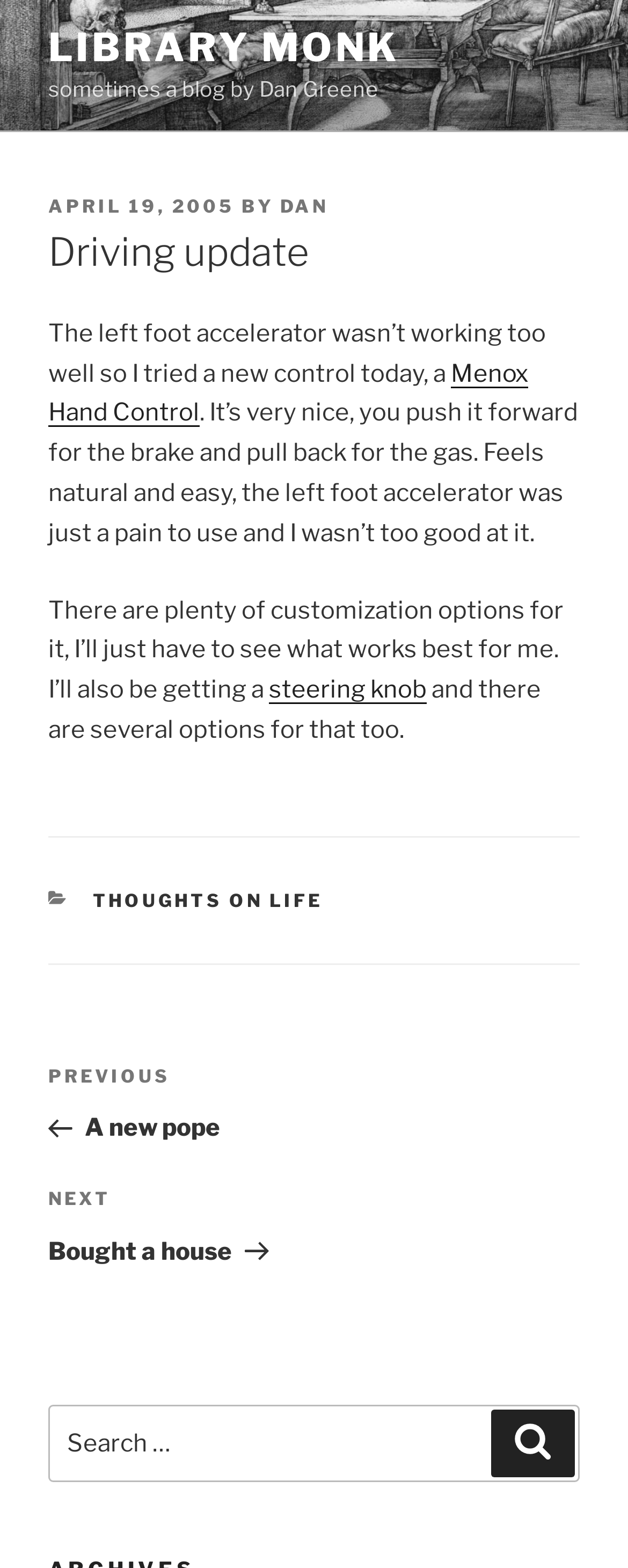What is the name of the customization option mentioned in the article?
Examine the image and give a concise answer in one word or a short phrase.

steering knob